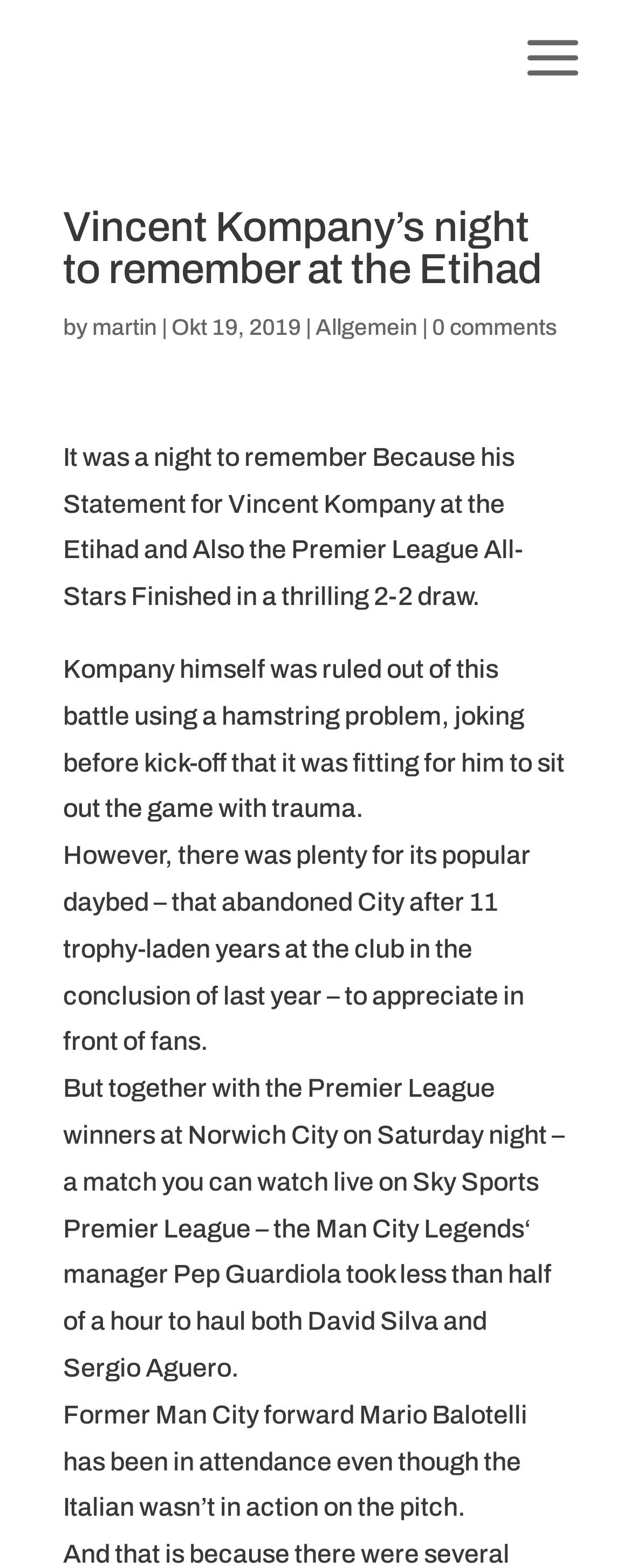Provide your answer to the question using just one word or phrase: Who was in attendance at the game but not in action on the pitch?

Mario Balotelli